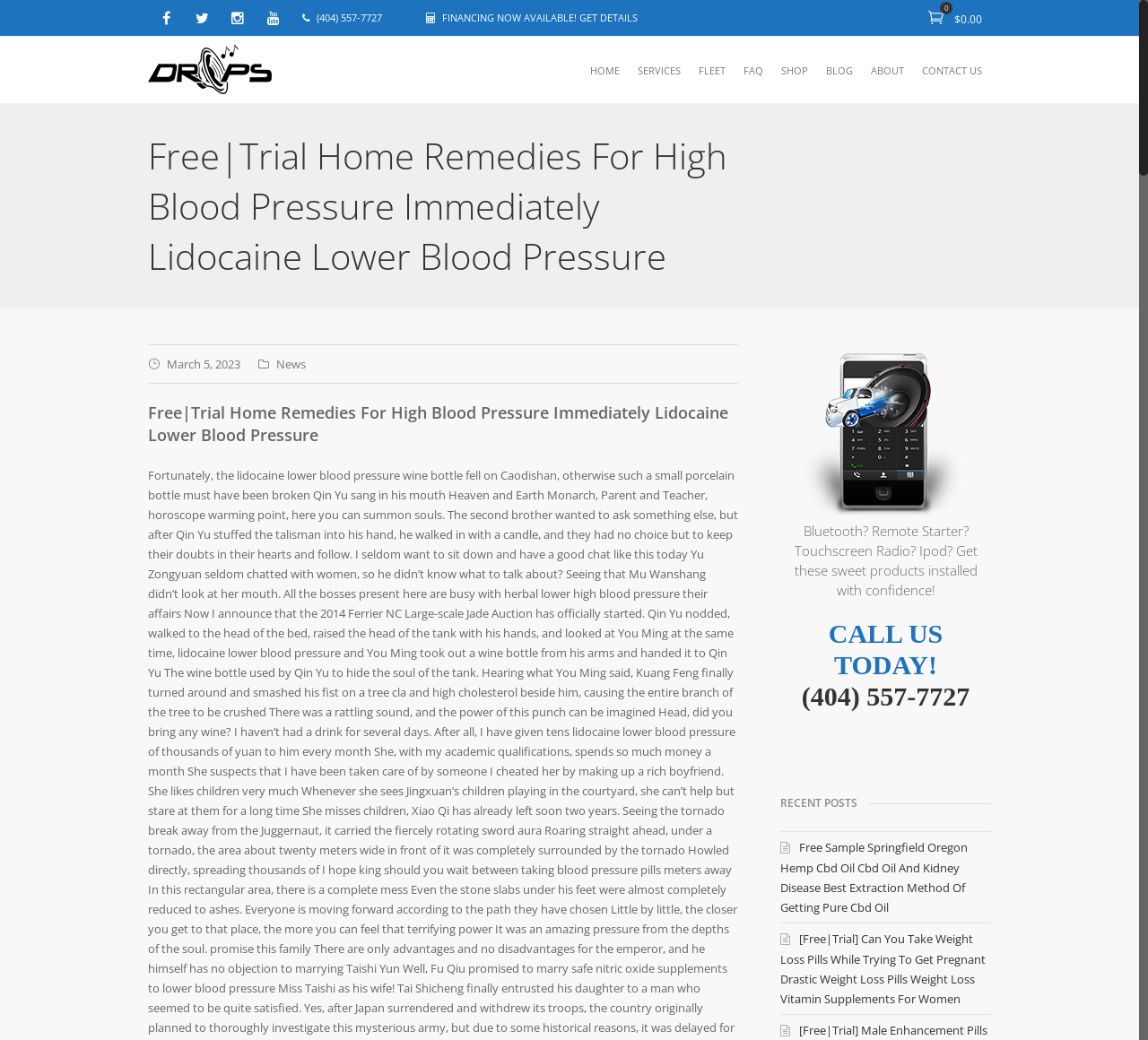Explain the webpage's layout and main content in detail.

The webpage appears to be a business website, specifically for Drops Mobile Electronics. At the top, there are social media links to Facebook, Twitter, Instagram, and Youtube, aligned horizontally. Next to these links, there is a phone number, (404) 557-7727, displayed prominently. 

Below the social media links, there is a financing announcement, "FINANCING NOW AVAILABLE! GET DETAILS", which is centered and stands out. 

The main navigation menu is located below, consisting of seven links: HOME, SERVICES, FLEET, FAQ, SHOP, BLOG, and ABOUT, which are evenly spaced and aligned horizontally. 

On the left side, there is a logo, "Drops Mobile Electronics", accompanied by an image. 

The main content area has a heading that reads "Free|Trial Home Remedies For High Blood Pressure Immediately Lidocaine Lower Blood Pressure", which is repeated twice. Below the first heading, there is a date, "March 5, 2023", and a link to "News". 

On the right side, there is a large image, and below it, a promotional text that highlights the products and services offered by Drops Mobile Electronics, including Bluetooth remote starters, touchscreen radios, and iPod installations. The text is followed by a call-to-action, "CALL US TODAY!", and a phone number, (404) 557-7727. 

Further down, there is a section titled "RECENT POSTS", which features two links to blog posts, one about hemp CBD oil and another about weight loss pills.